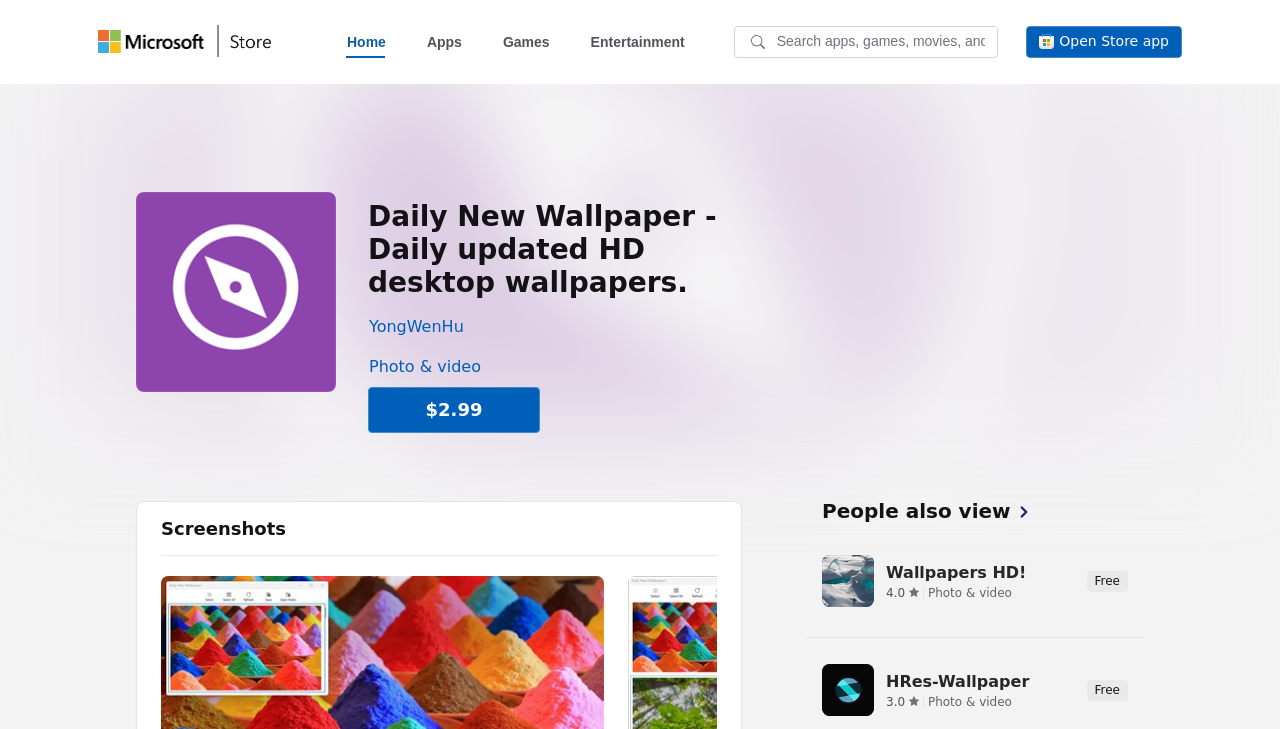Please provide a one-word or short phrase answer to the question:
Who is the author of the app?

YongWenHu